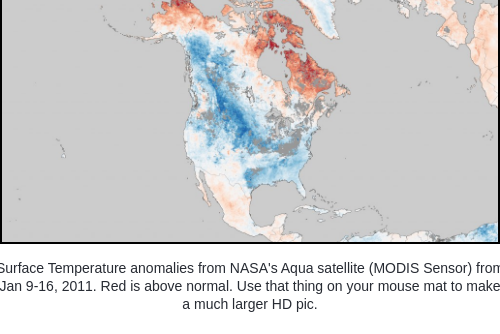What region experienced particularly warm conditions?
Provide a short answer using one word or a brief phrase based on the image.

Canadian Arctic and parts of the United States